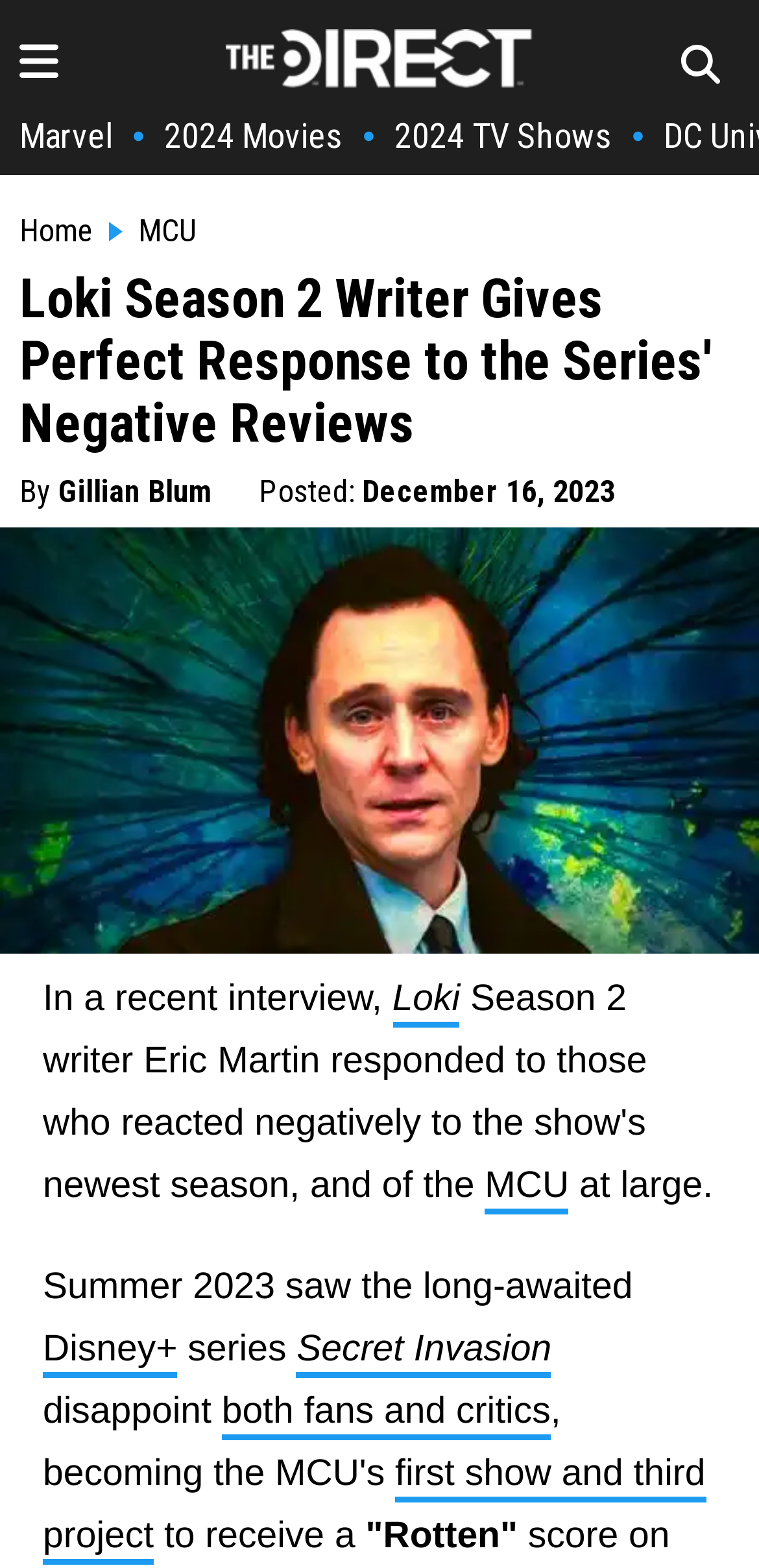What is the date when the article was posted?
Please look at the screenshot and answer using one word or phrase.

December 16, 2023